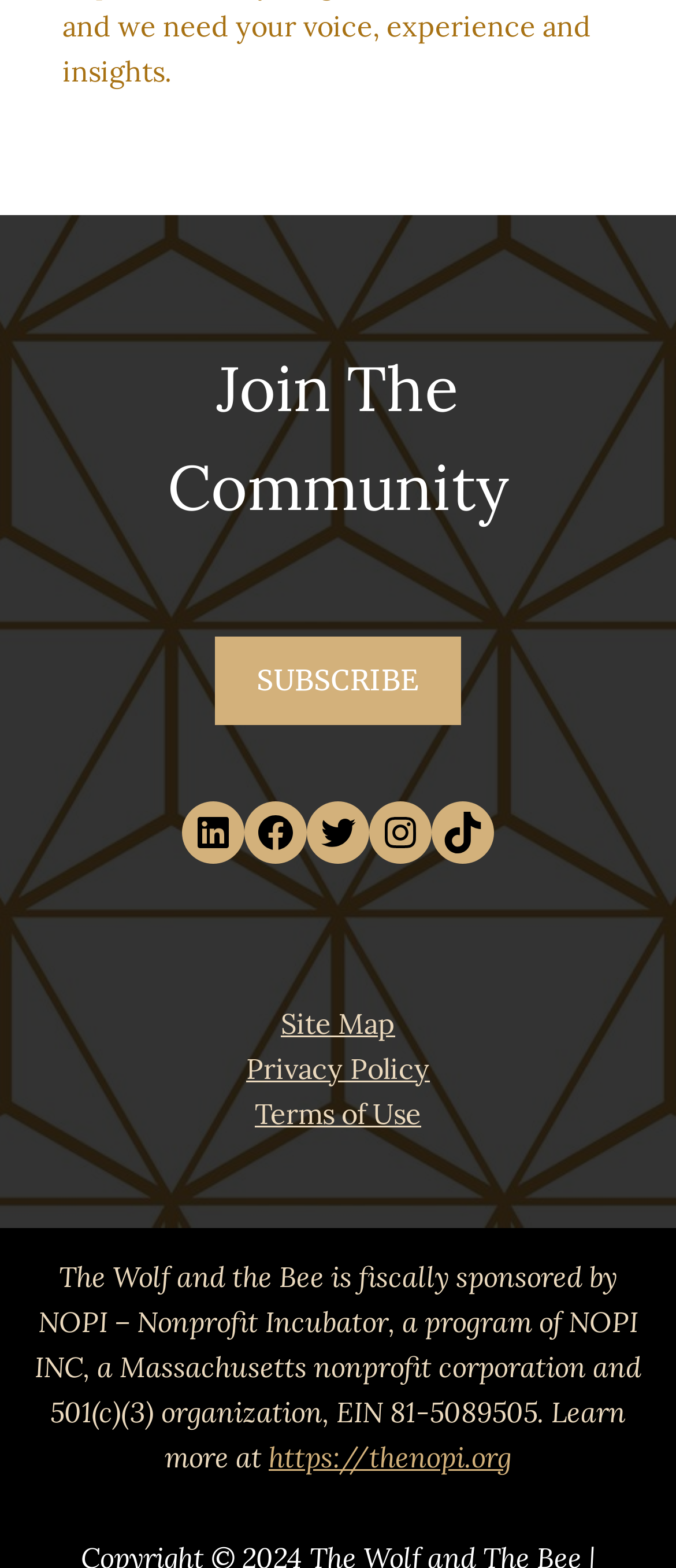What is the URL of the NOPI website?
Please respond to the question with a detailed and informative answer.

The link element with the text 'https://thenopi.org' is present on the webpage, and it is mentioned in the context of NOPI INC, which suggests that it is the URL of the NOPI website.